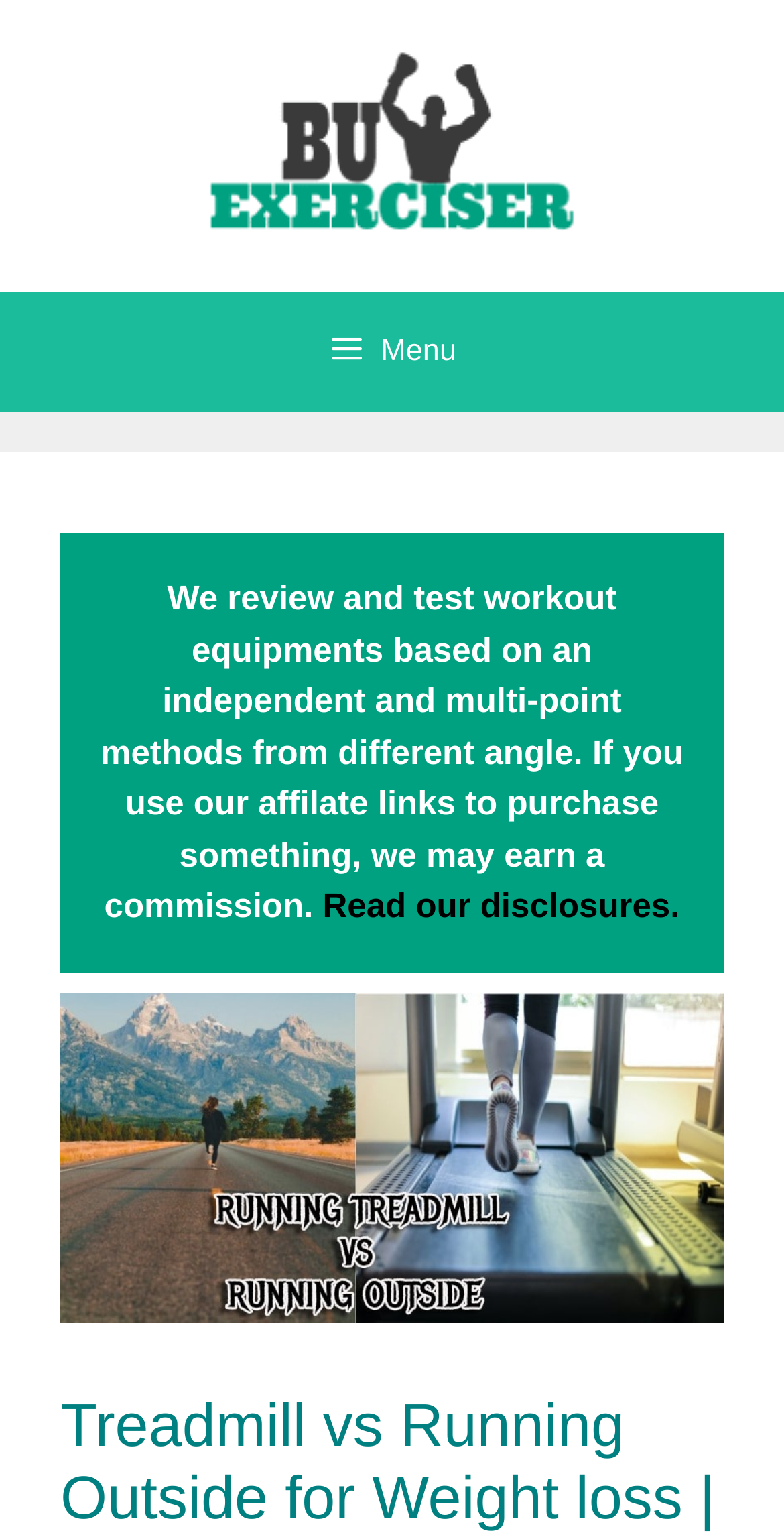Provide the bounding box coordinates of the UI element that matches the description: "Read our disclosures.".

[0.412, 0.577, 0.867, 0.602]